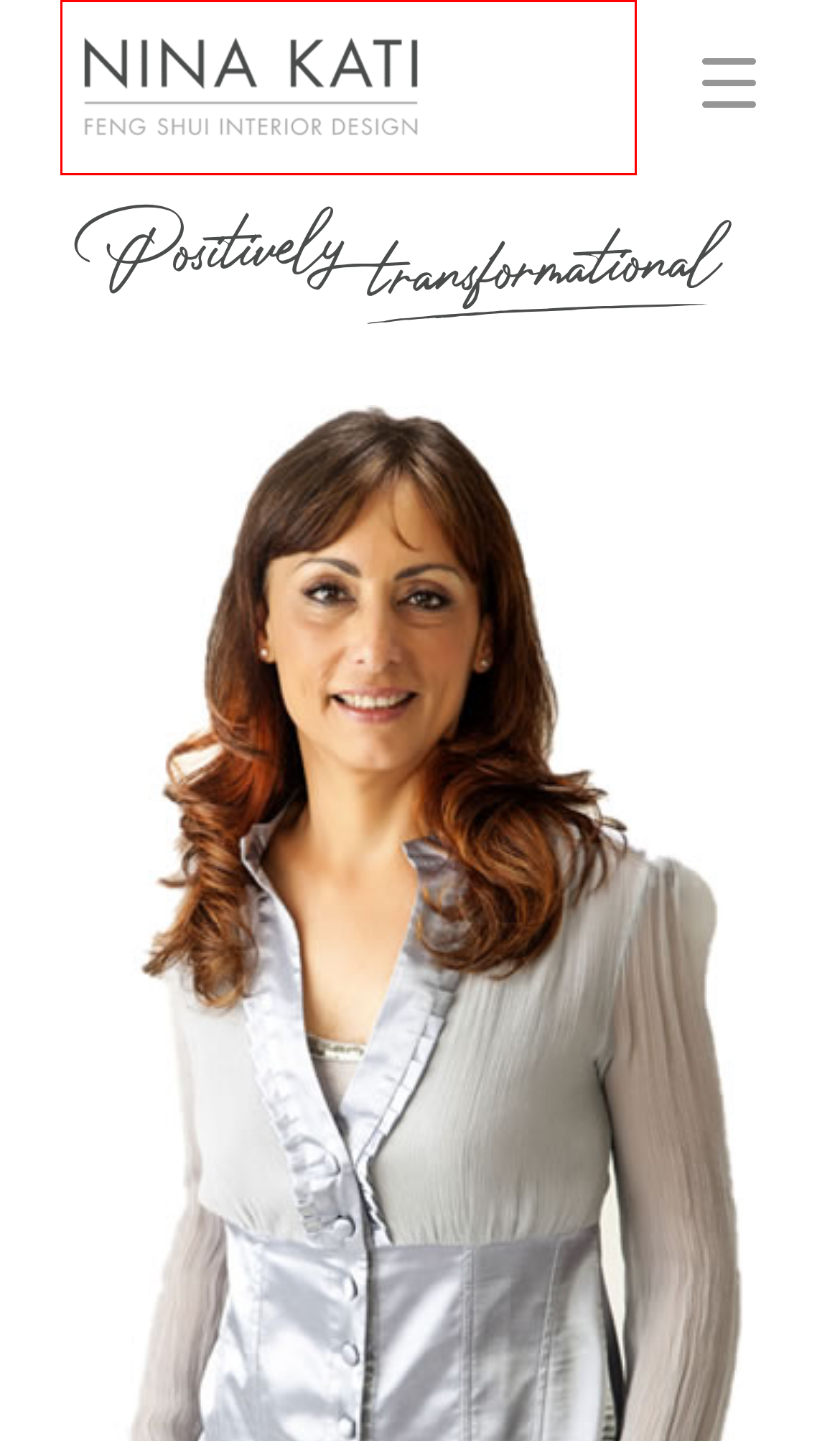Examine the screenshot of a webpage featuring a red bounding box and identify the best matching webpage description for the new page that results from clicking the element within the box. Here are the options:
A. VK | 登录
B. Contact Nina Kati | Call Me | Workshops | Subscribe to My Newsletter
C. Sign Up for Nina Kati Newsletter | Feng Shui Newsletter | Subscribe Online
D. Privacy Policy - Nina Kati
E. Terms - Nina Kati
F. Nina Kati | Feng Shui Interior Design | Consultant | Coach | Speaker
G. Blogs Archives - Nina Kati
H. Cookies - Nina Kati

F